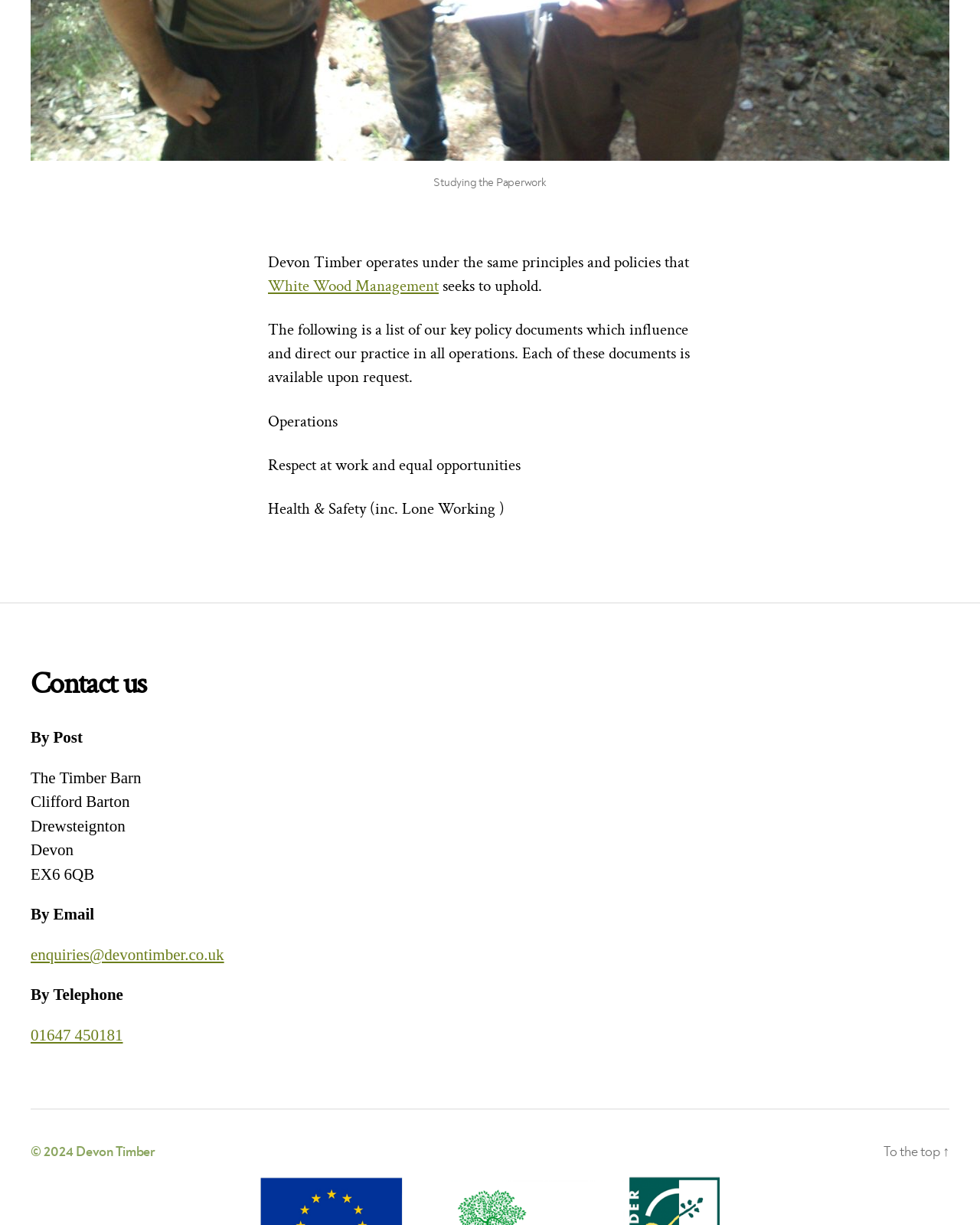What is the name of the company?
Could you answer the question in a detailed manner, providing as much information as possible?

The company name can be found in the link 'Devon Timber' at the bottom of the page, which is also the same as the domain name of the website.